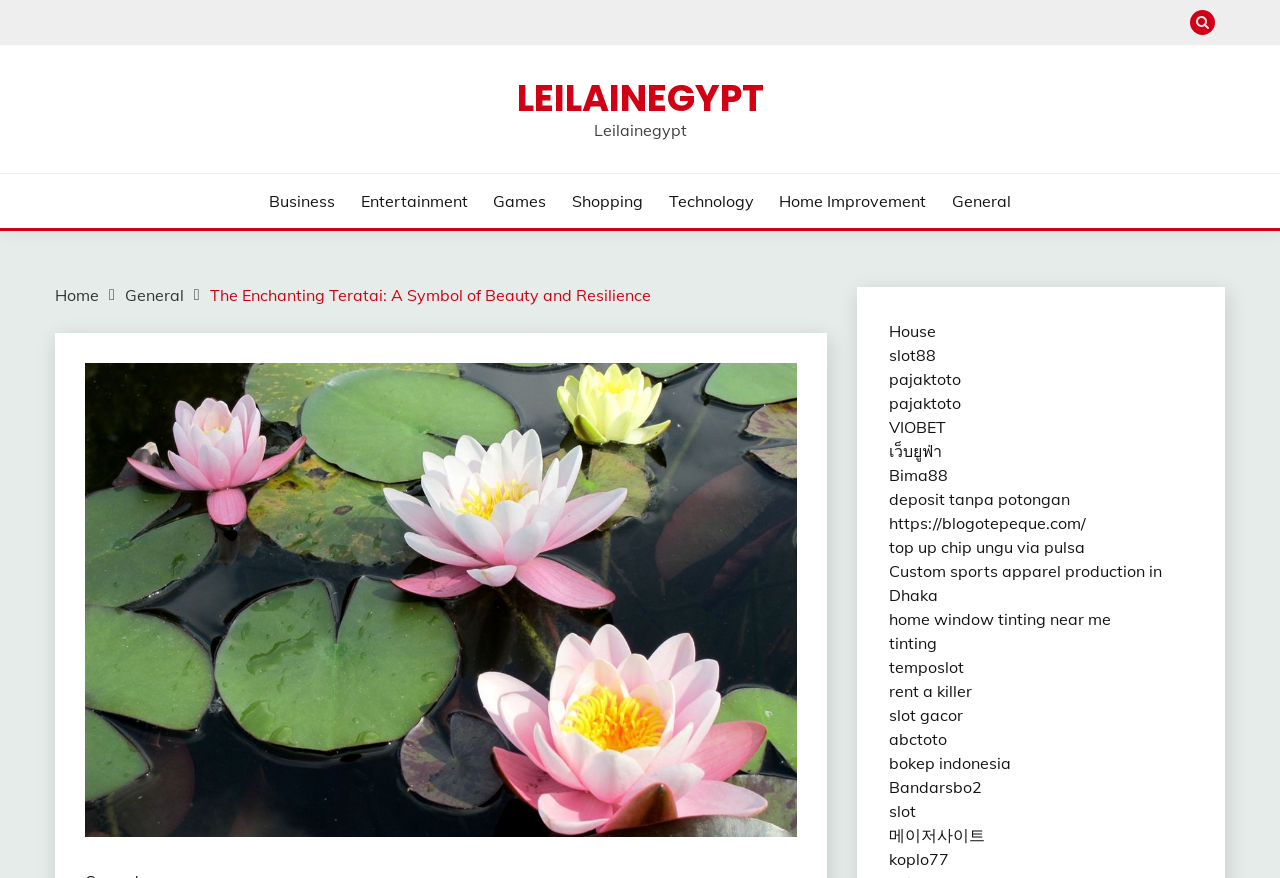Please find the bounding box coordinates of the element that you should click to achieve the following instruction: "Navigate to the Business page". The coordinates should be presented as four float numbers between 0 and 1: [left, top, right, bottom].

[0.21, 0.215, 0.262, 0.242]